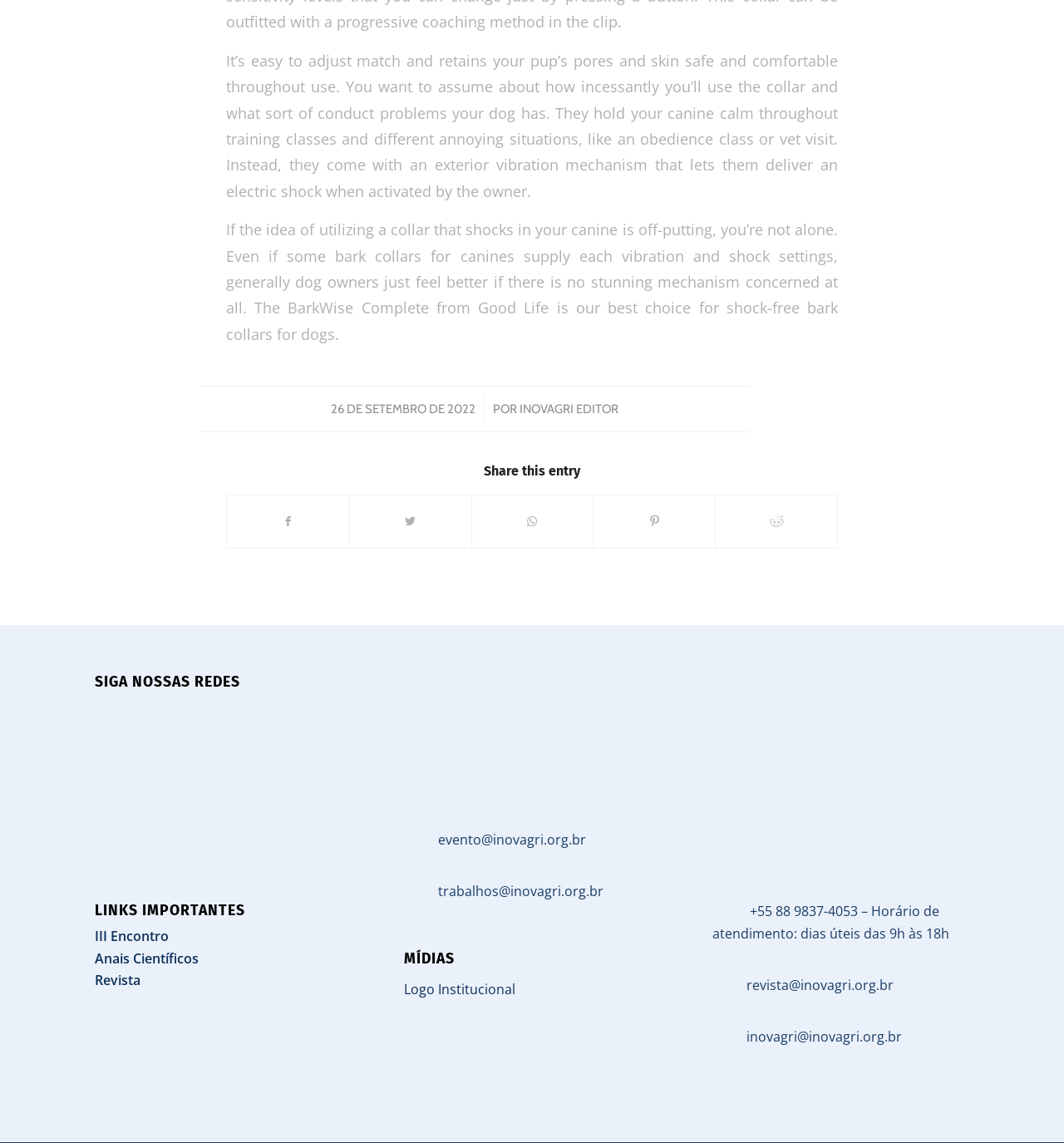What is the topic of the article?
Based on the image content, provide your answer in one word or a short phrase.

Bark collars for dogs